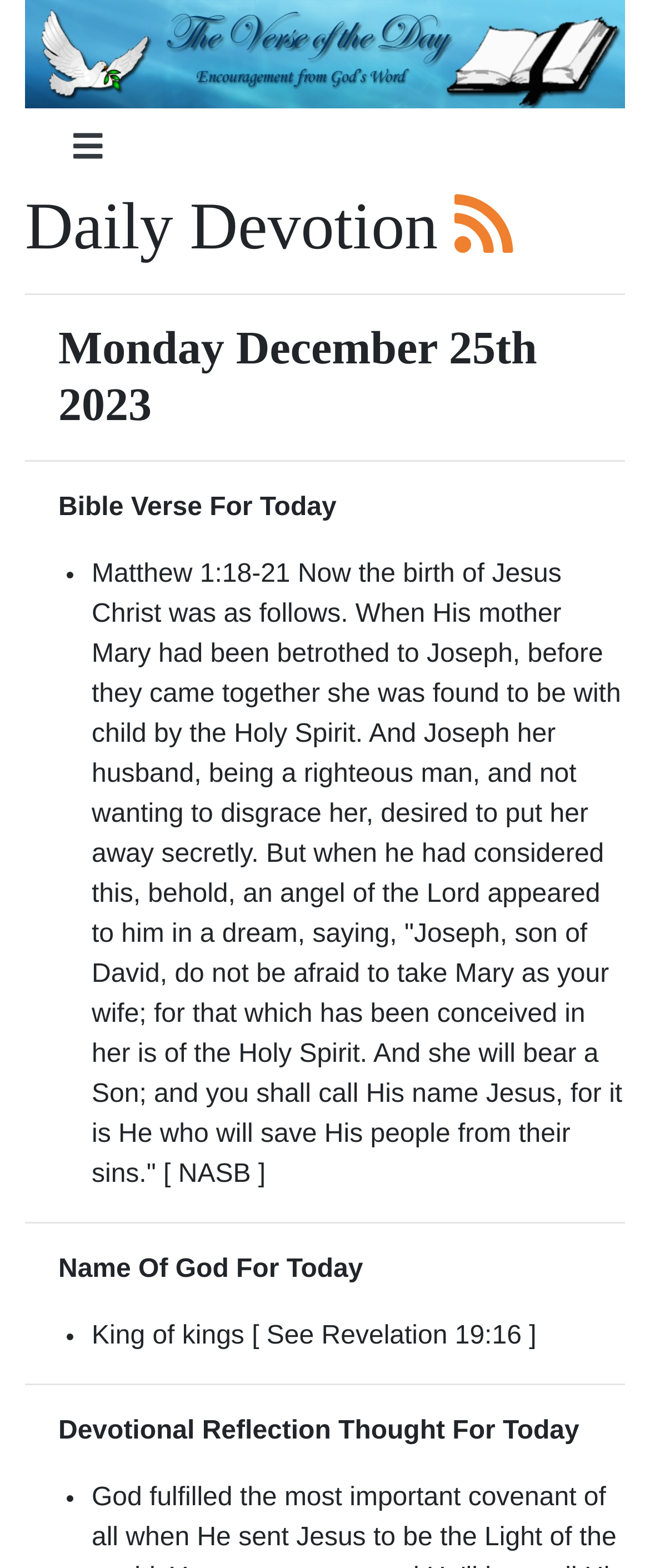Could you please study the image and provide a detailed answer to the question:
How many sections are there in the devotional reflection?

I counted the number of sections in the devotional reflection by looking at the separators and the headings, and I found three sections: 'Bible Verse For Today', 'Name Of God For Today', and 'Devotional Reflection Thought For Today'.